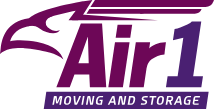What services does Air 1 Moving and Storage offer?
Could you answer the question in a detailed manner, providing as much information as possible?

According to the caption, the words 'MOVING AND STORAGE' are highlighted below the company's name, indicating the services offered by Air 1 Moving and Storage.